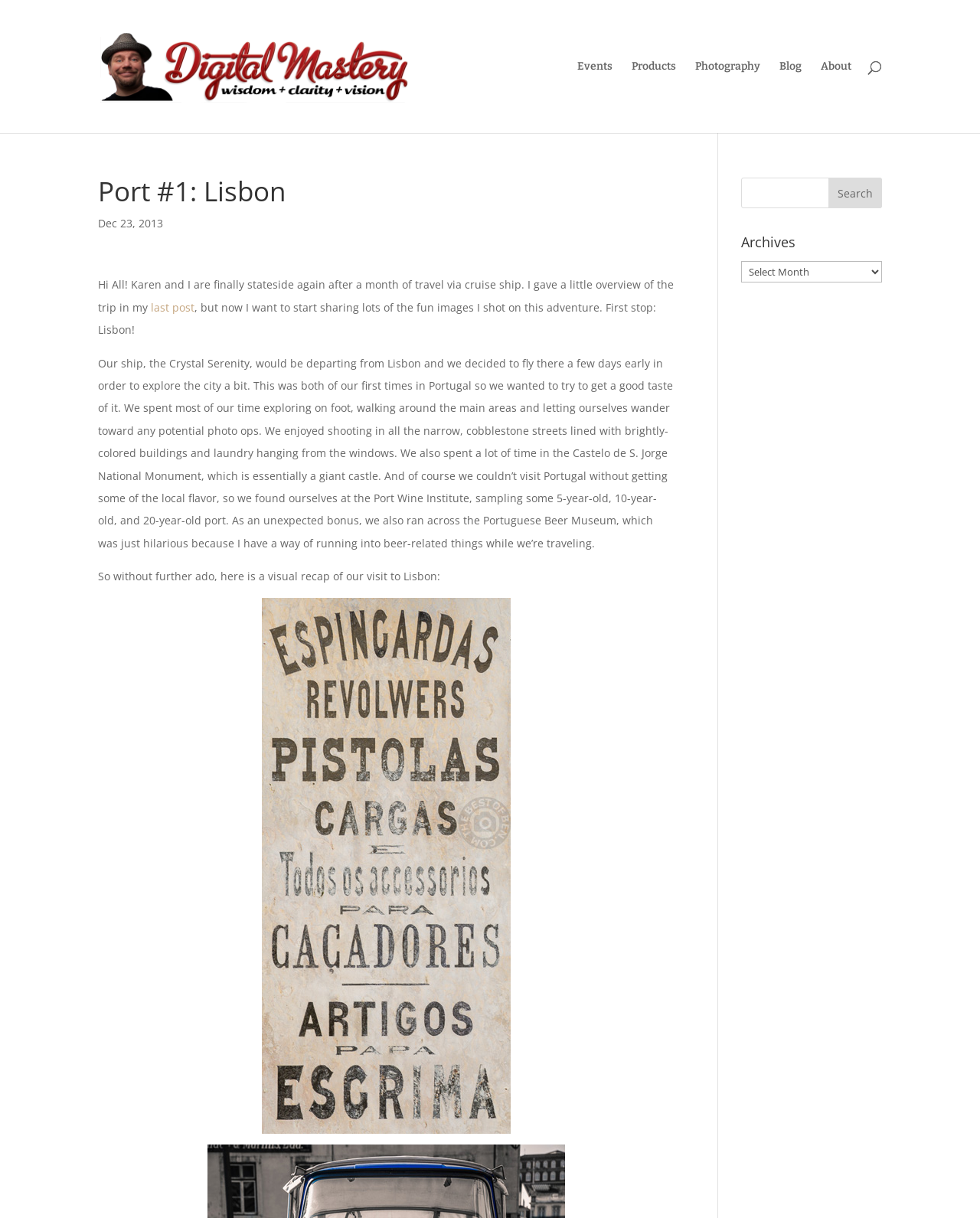Please find the bounding box coordinates for the clickable element needed to perform this instruction: "Visit the Events page".

[0.589, 0.05, 0.625, 0.109]